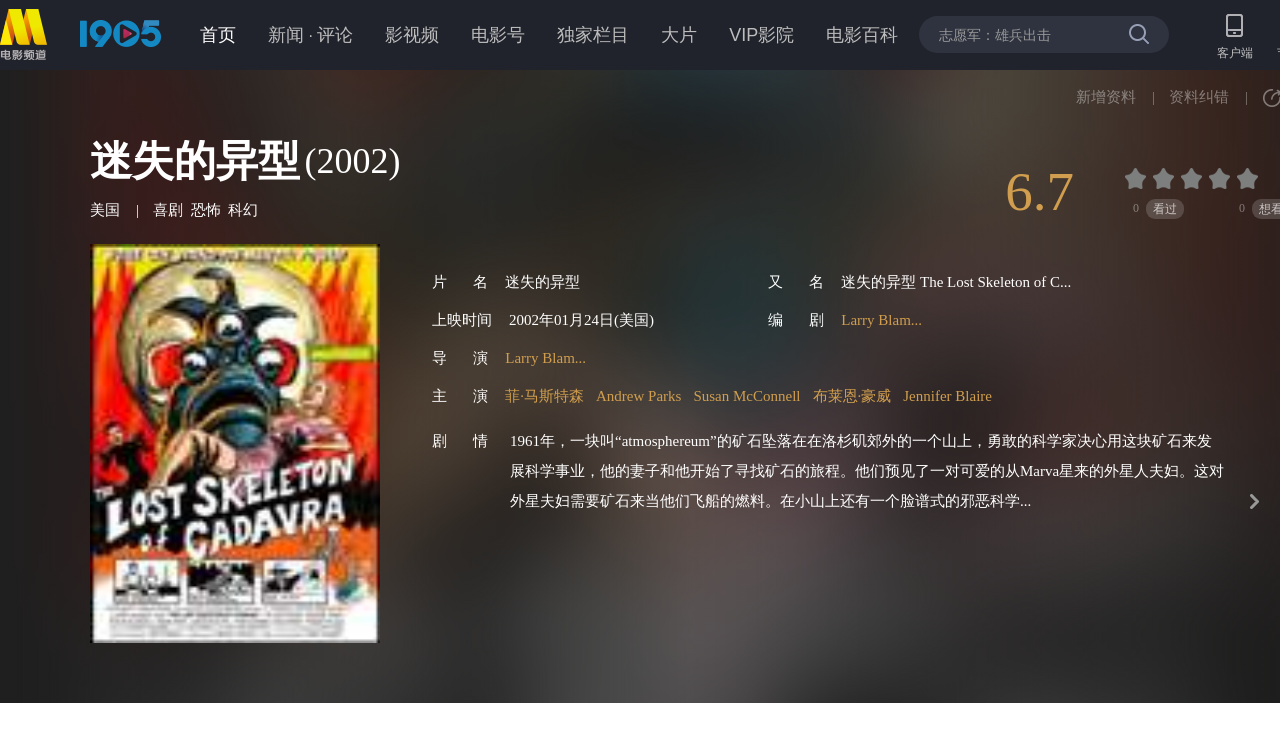What is the genre of the movie?
Look at the image and respond with a one-word or short-phrase answer.

喜剧恐怖科幻